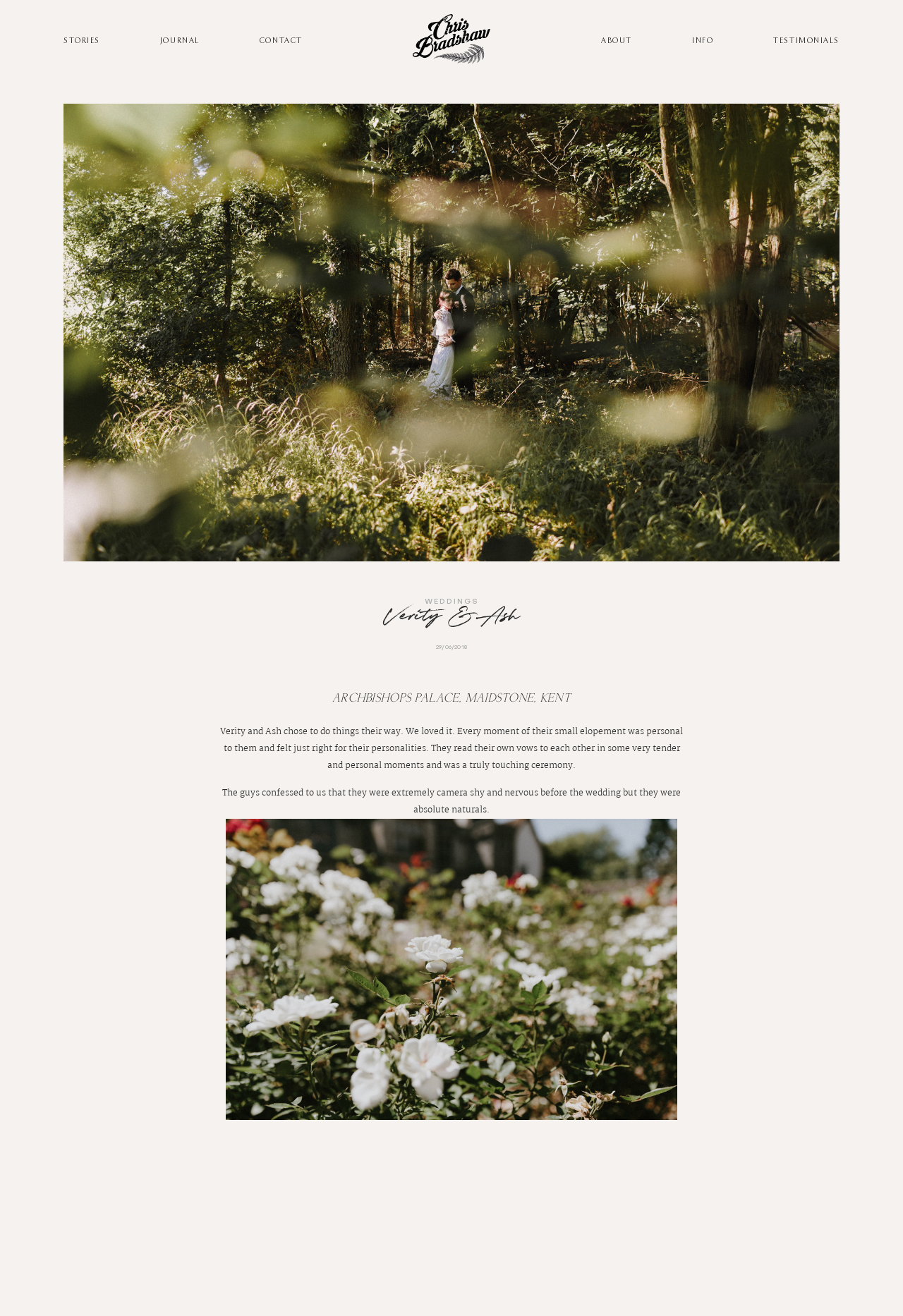Give a one-word or one-phrase response to the question: 
What is the date of the wedding story?

29/06/2018